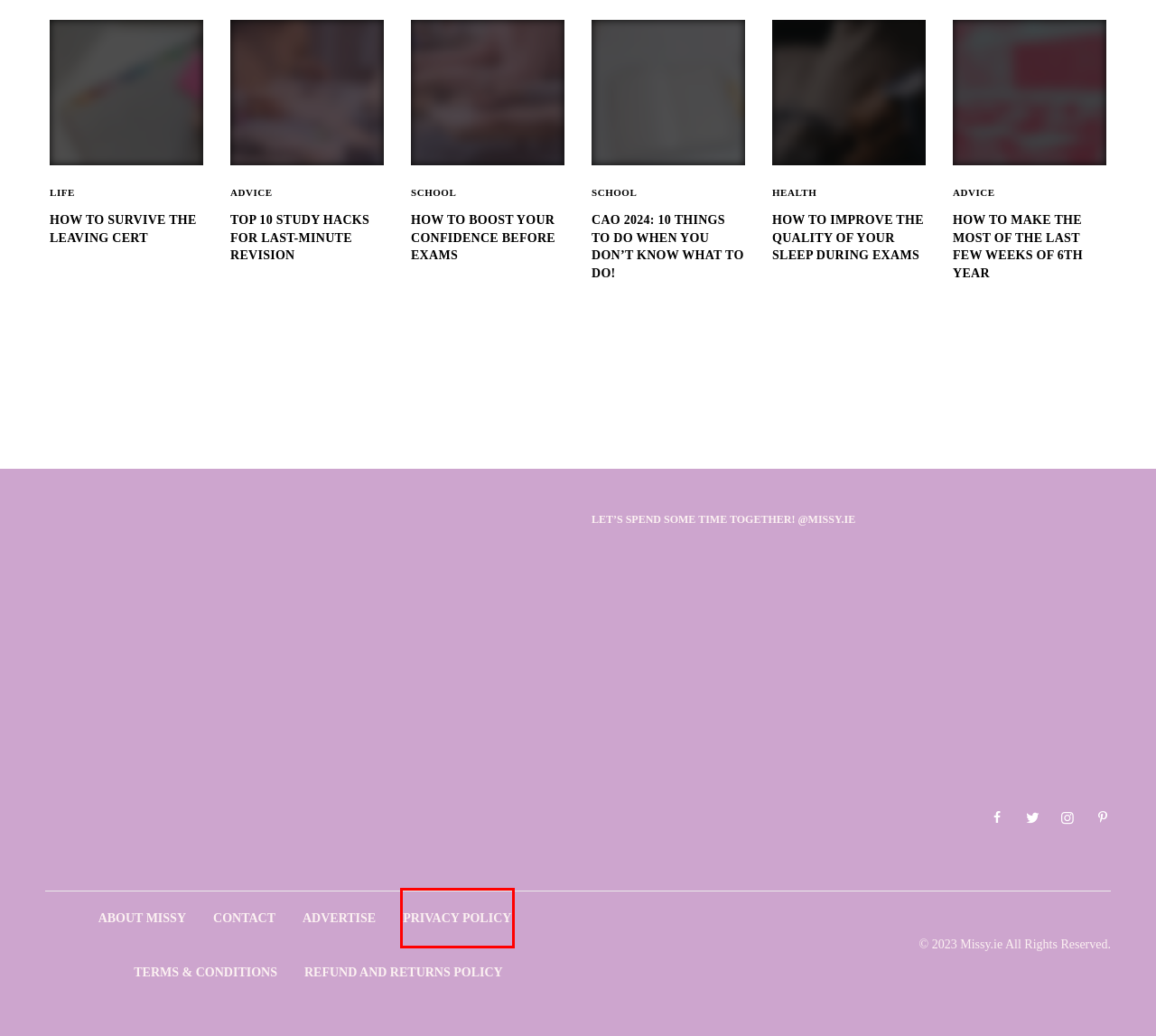You have a screenshot of a webpage with a red rectangle bounding box around an element. Identify the best matching webpage description for the new page that appears after clicking the element in the bounding box. The descriptions are:
A. How To Make The Most of The Last Few Weeks of 6th Year
B. Terms & Conditions - Missy.ie
C. Advertise With Missy.ie - Ireland’s No. 1 Teen Magazine Platform
D. Refund and Returns Policy - Missy.ie
E. About Missy.ie - Ireland's No.1 Online Teen Magazine
F. Health - Missy.ie
G. Privacy Policy - Missy.ie
H. Last Minute Study Hacks: Study Hacks for Last-Minute Revision

G